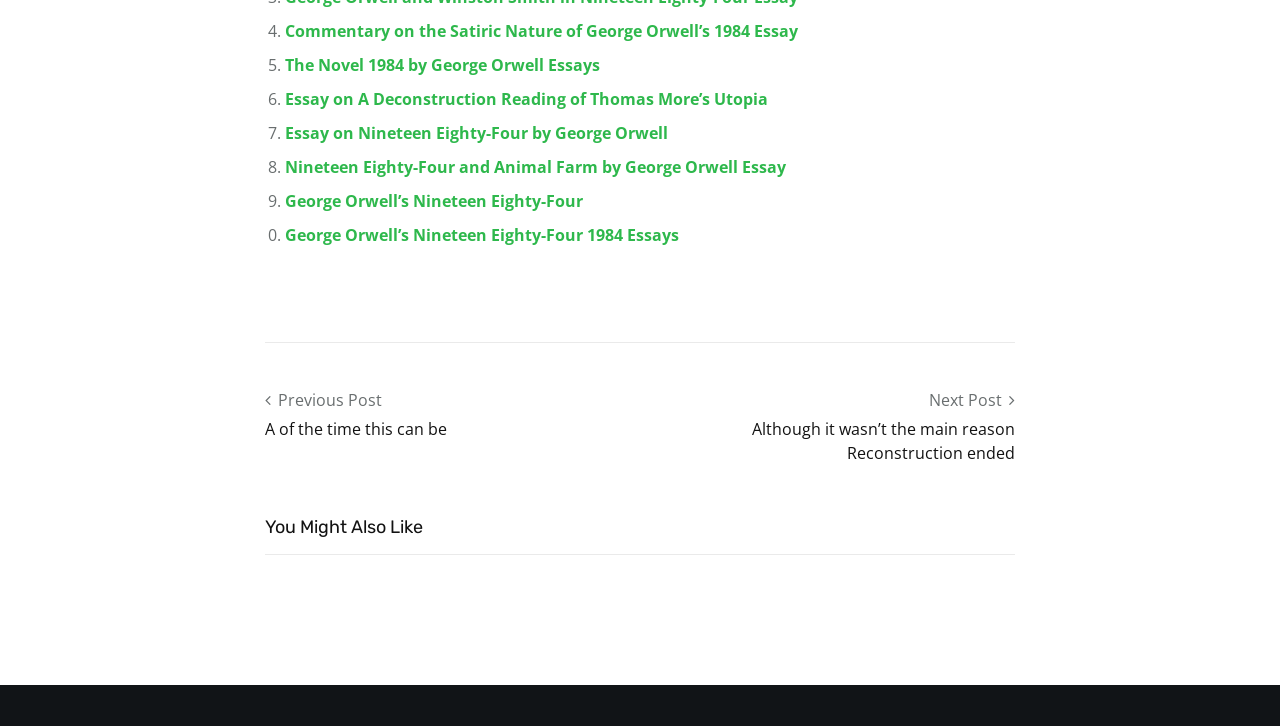Please identify the coordinates of the bounding box that should be clicked to fulfill this instruction: "Read the post before this one".

[0.217, 0.535, 0.298, 0.566]